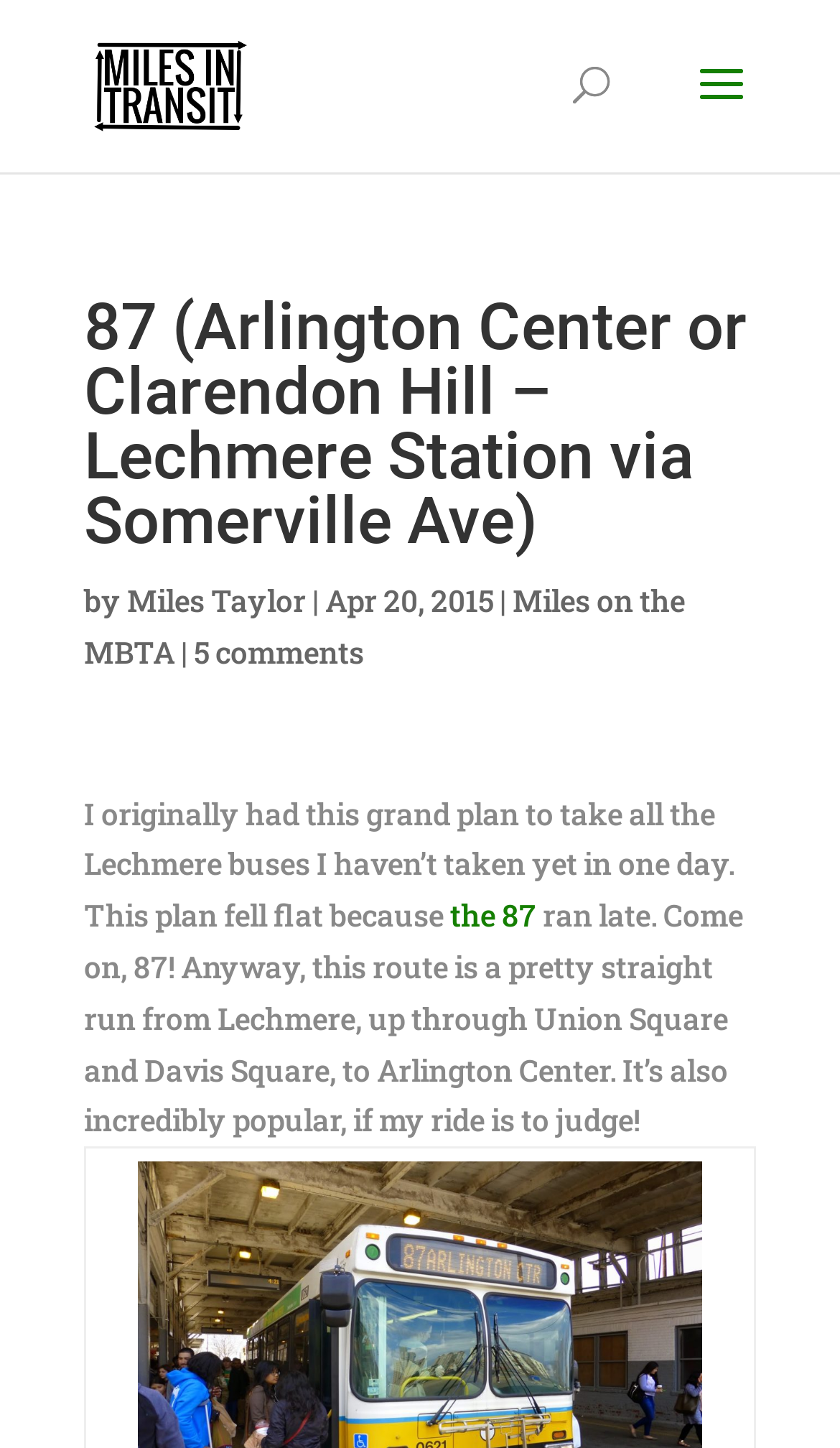Identify the bounding box for the UI element that is described as follows: "alt="Miles in Transit"".

[0.108, 0.043, 0.298, 0.071]